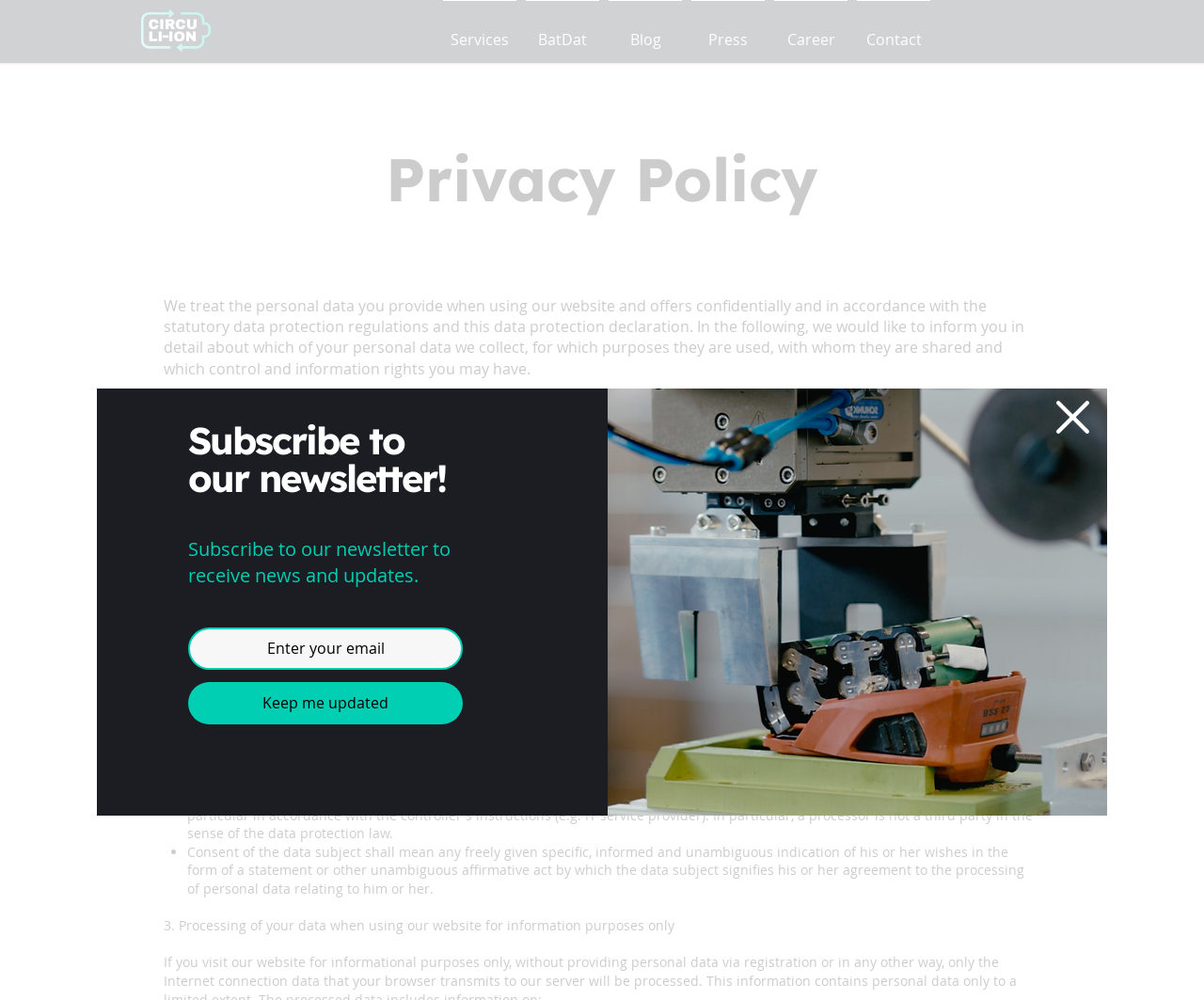What is the topic of the section starting with '2. Definitions'?
Your answer should be a single word or phrase derived from the screenshot.

Personal data